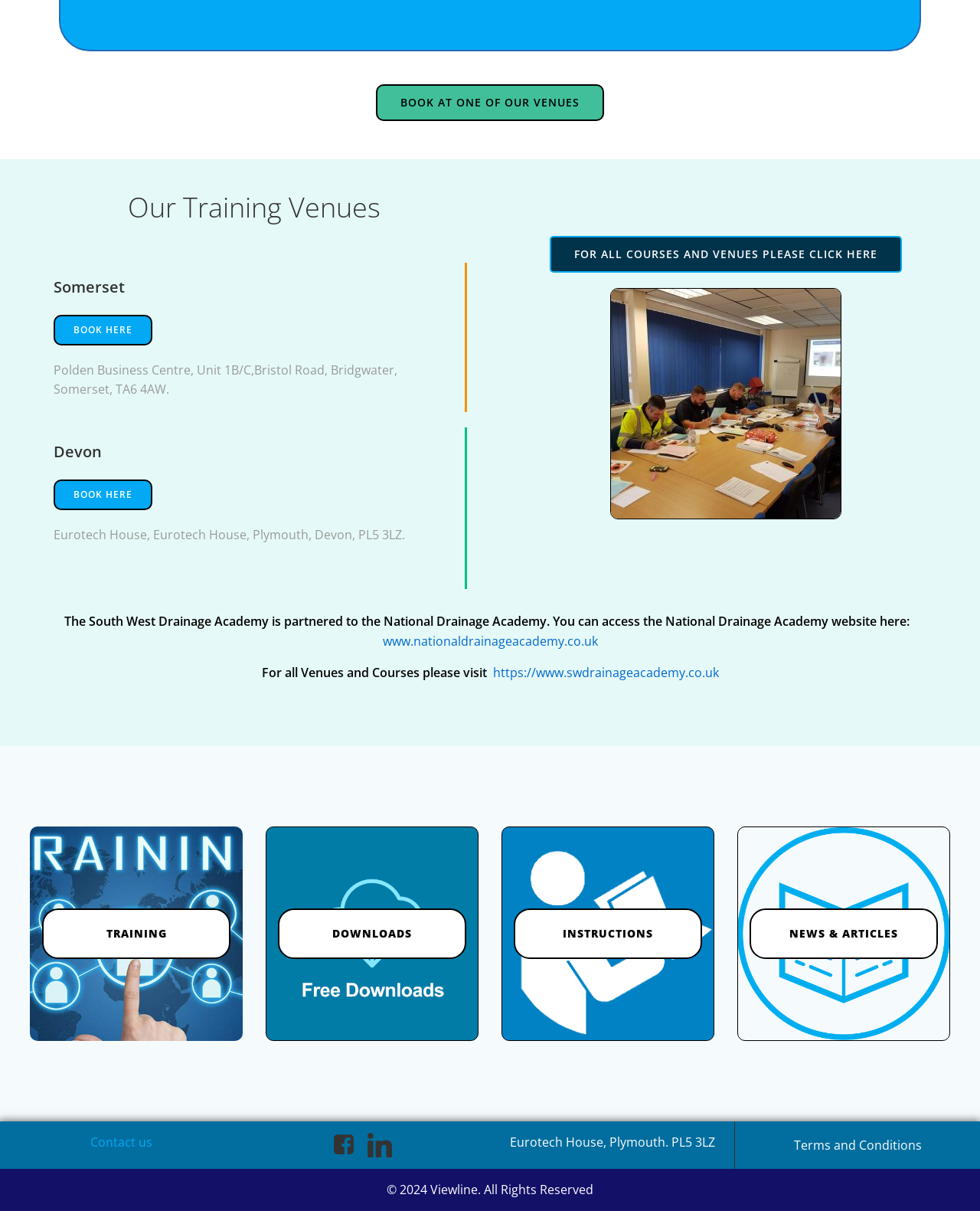Pinpoint the bounding box coordinates of the clickable area necessary to execute the following instruction: "Contact us". The coordinates should be given as four float numbers between 0 and 1, namely [left, top, right, bottom].

[0.092, 0.936, 0.155, 0.95]